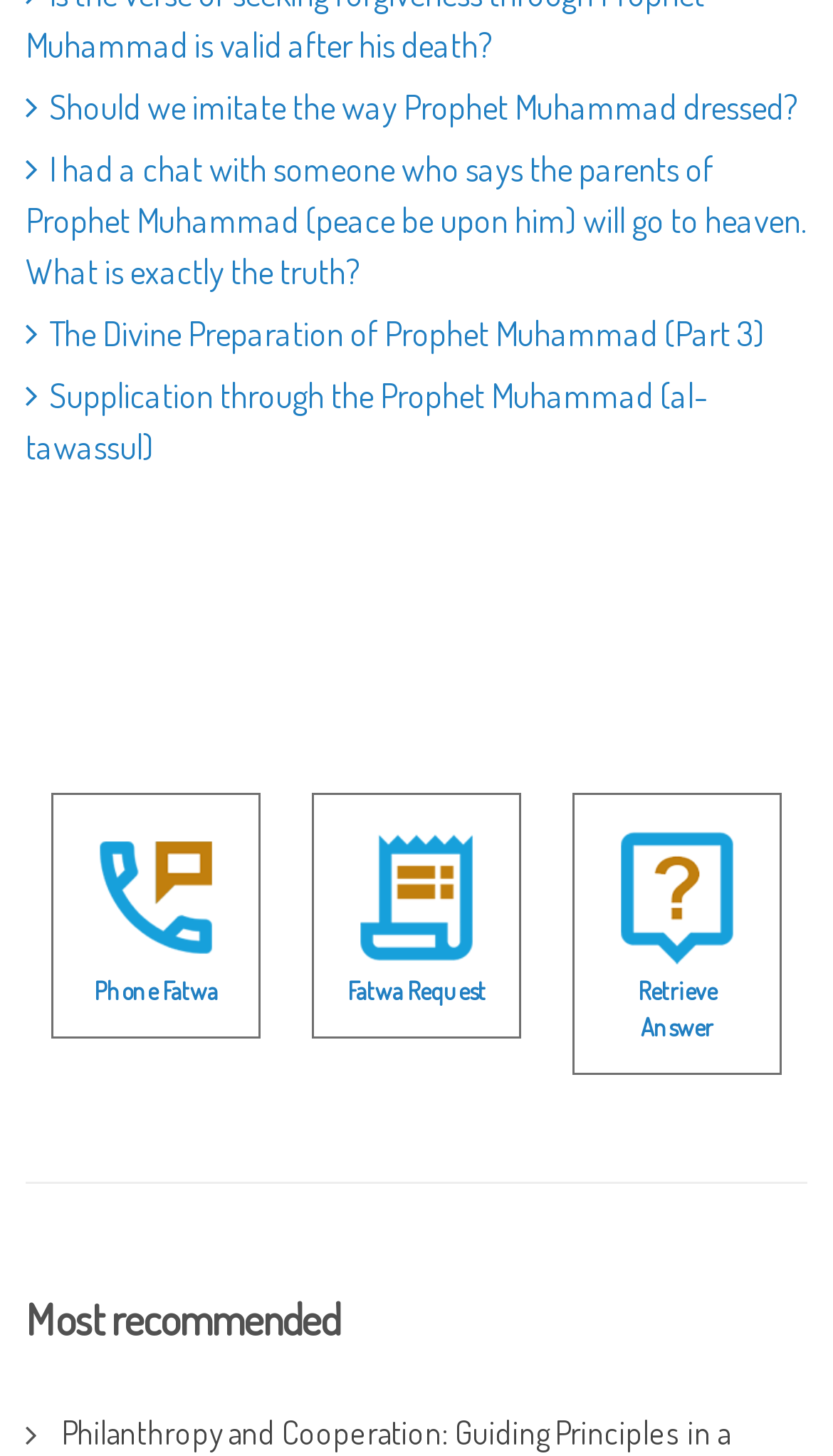Please reply with a single word or brief phrase to the question: 
What is the purpose of the 'Fatwa Request' link?

To request a fatwa